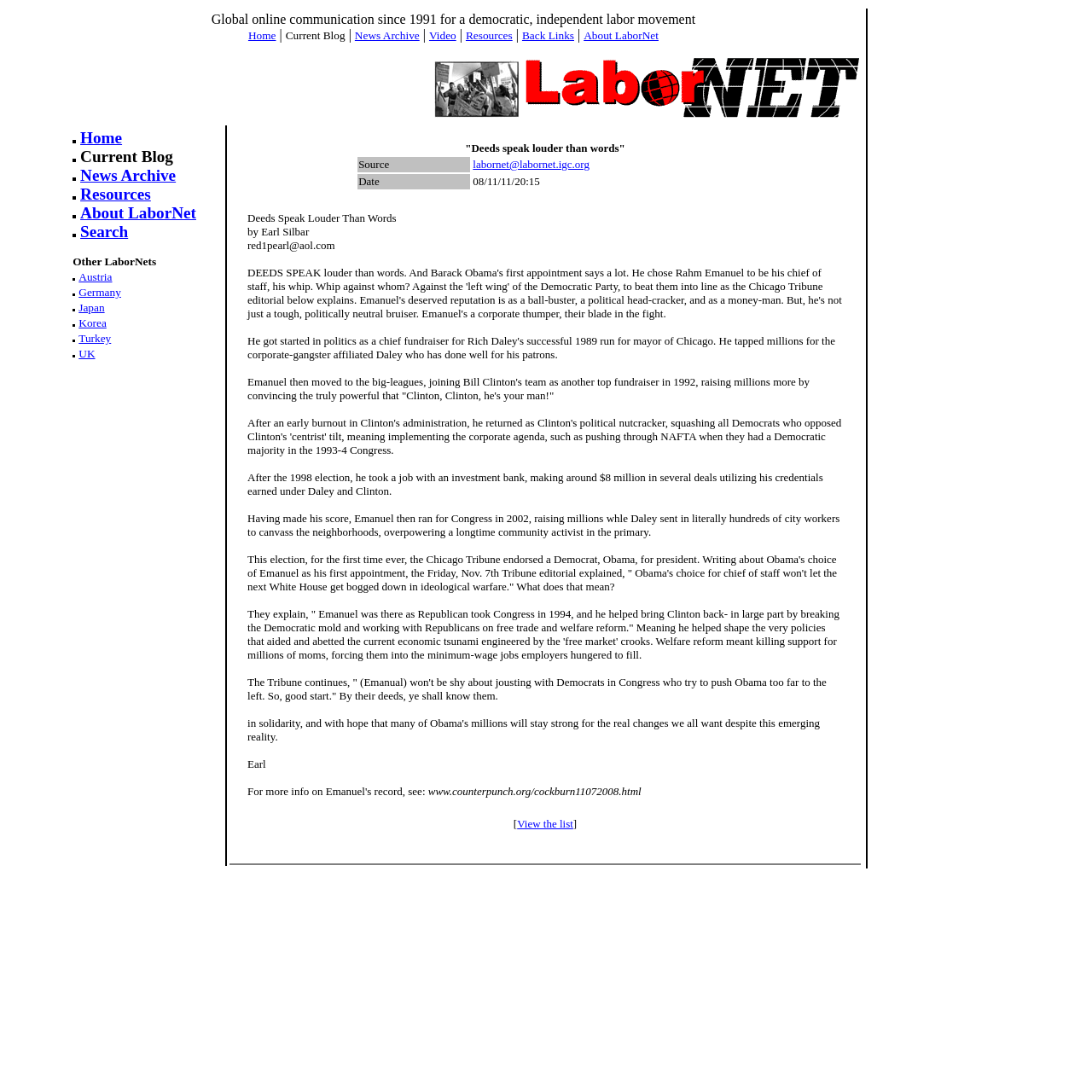Locate the bounding box of the UI element defined by this description: "View the list". The coordinates should be given as four float numbers between 0 and 1, formatted as [left, top, right, bottom].

[0.474, 0.748, 0.525, 0.76]